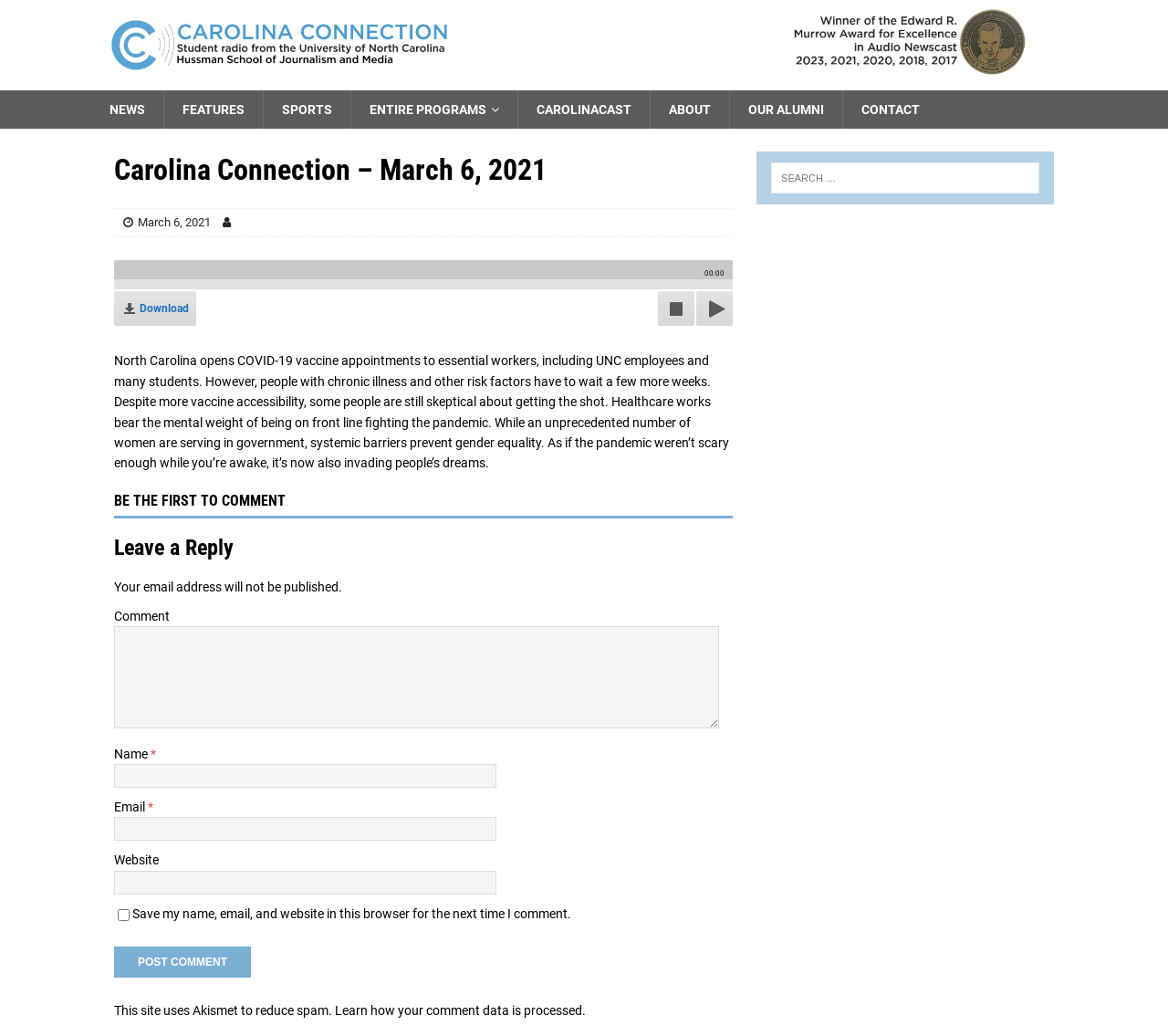Refer to the screenshot and answer the following question in detail:
What is the name of the program mentioned in the webpage?

The webpage mentions a program called Carolina Connection, which appears to be a news or radio program, based on the presence of a 'Download' link and a timestamp '00:00'.